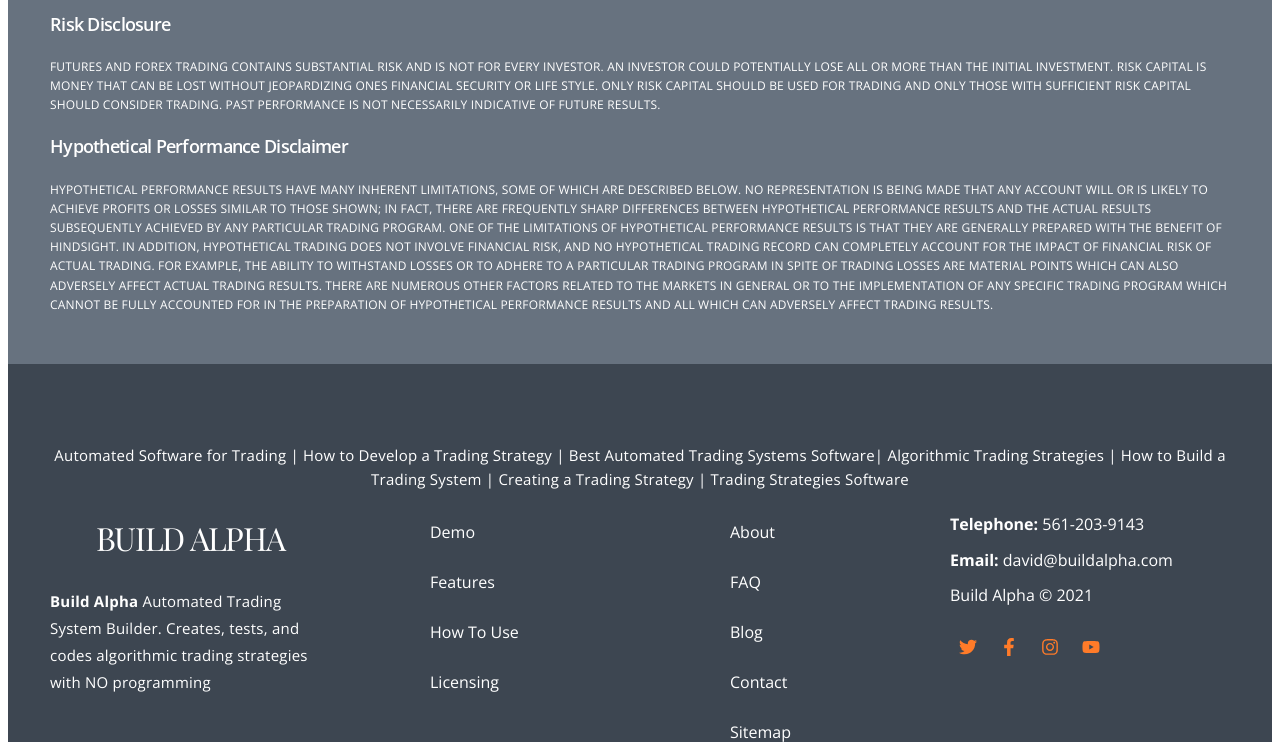Determine the bounding box coordinates for the element that should be clicked to follow this instruction: "Click on 'About'". The coordinates should be given as four float numbers between 0 and 1, in the format [left, top, right, bottom].

[0.555, 0.69, 0.727, 0.744]